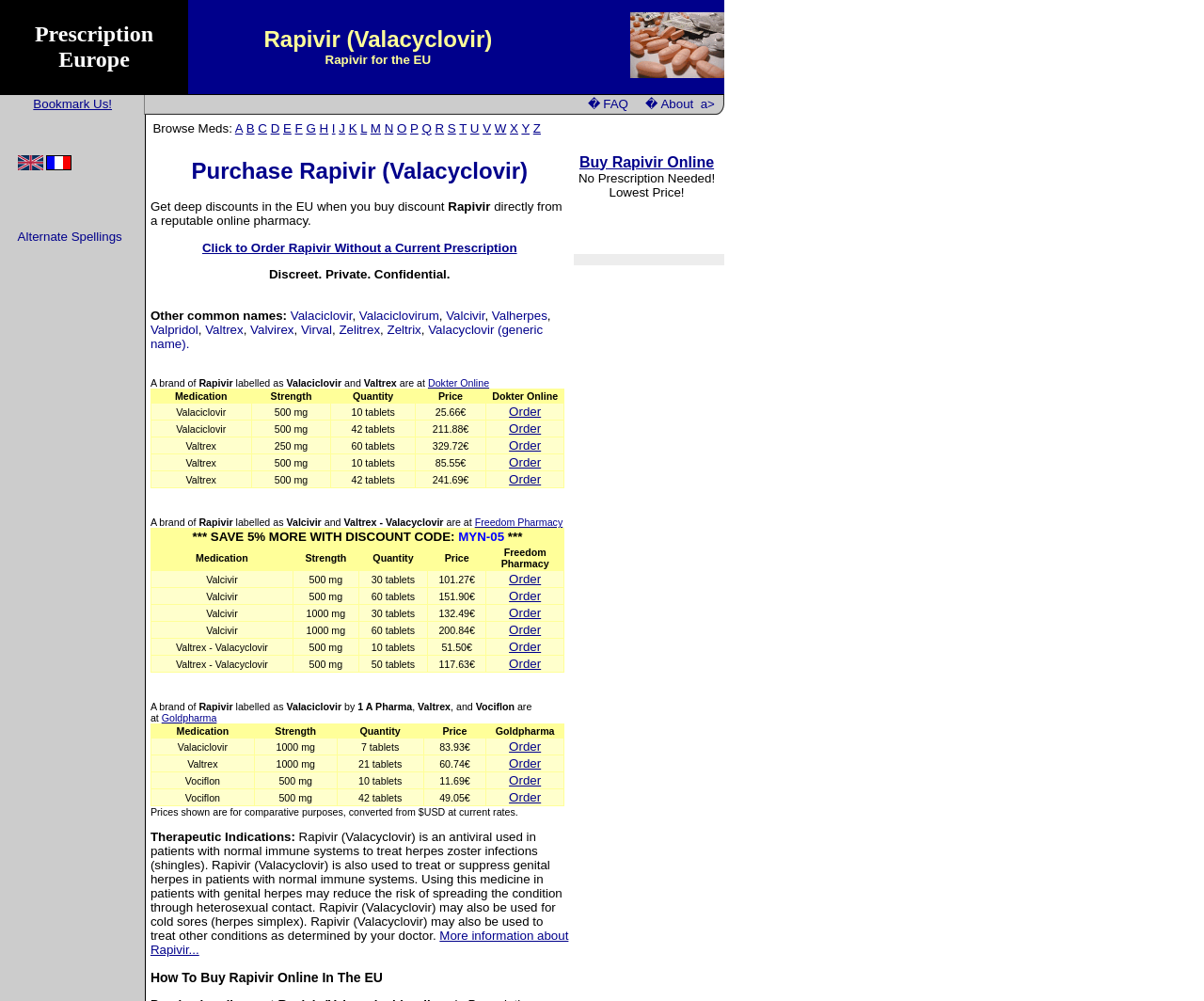Identify the bounding box coordinates for the element you need to click to achieve the following task: "Order Valaciclovir 500 mg". The coordinates must be four float values ranging from 0 to 1, formatted as [left, top, right, bottom].

[0.423, 0.404, 0.449, 0.418]